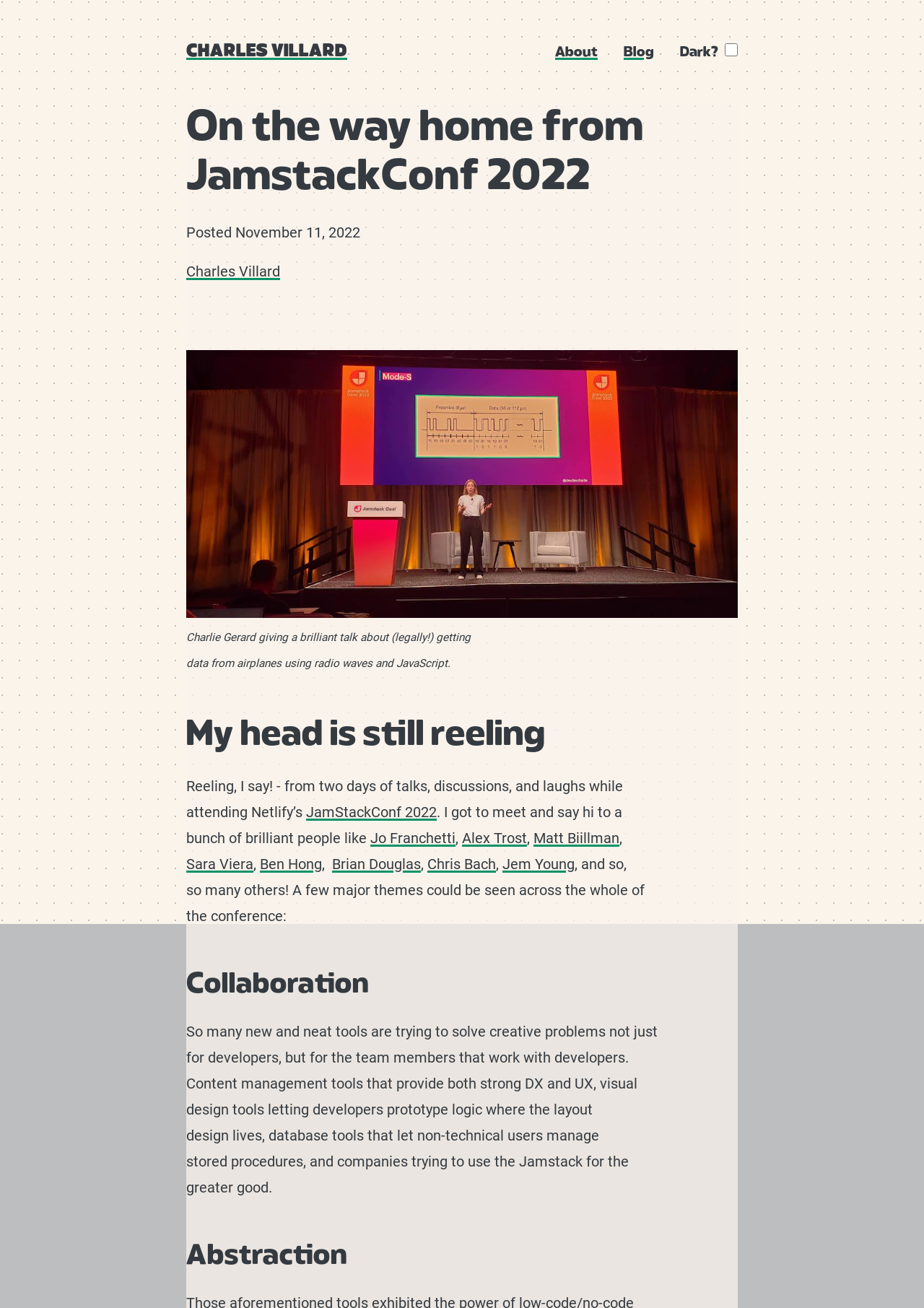How many people are mentioned in the text?
Give a detailed explanation using the information visible in the image.

There are 9 people mentioned in the text, including Jo Franchetti, Alex Trost, Matt Biillman, Sara Viera, Ben Hong, Brian Douglas, Chris Bach, Jem Young, and Charlie Gerard.